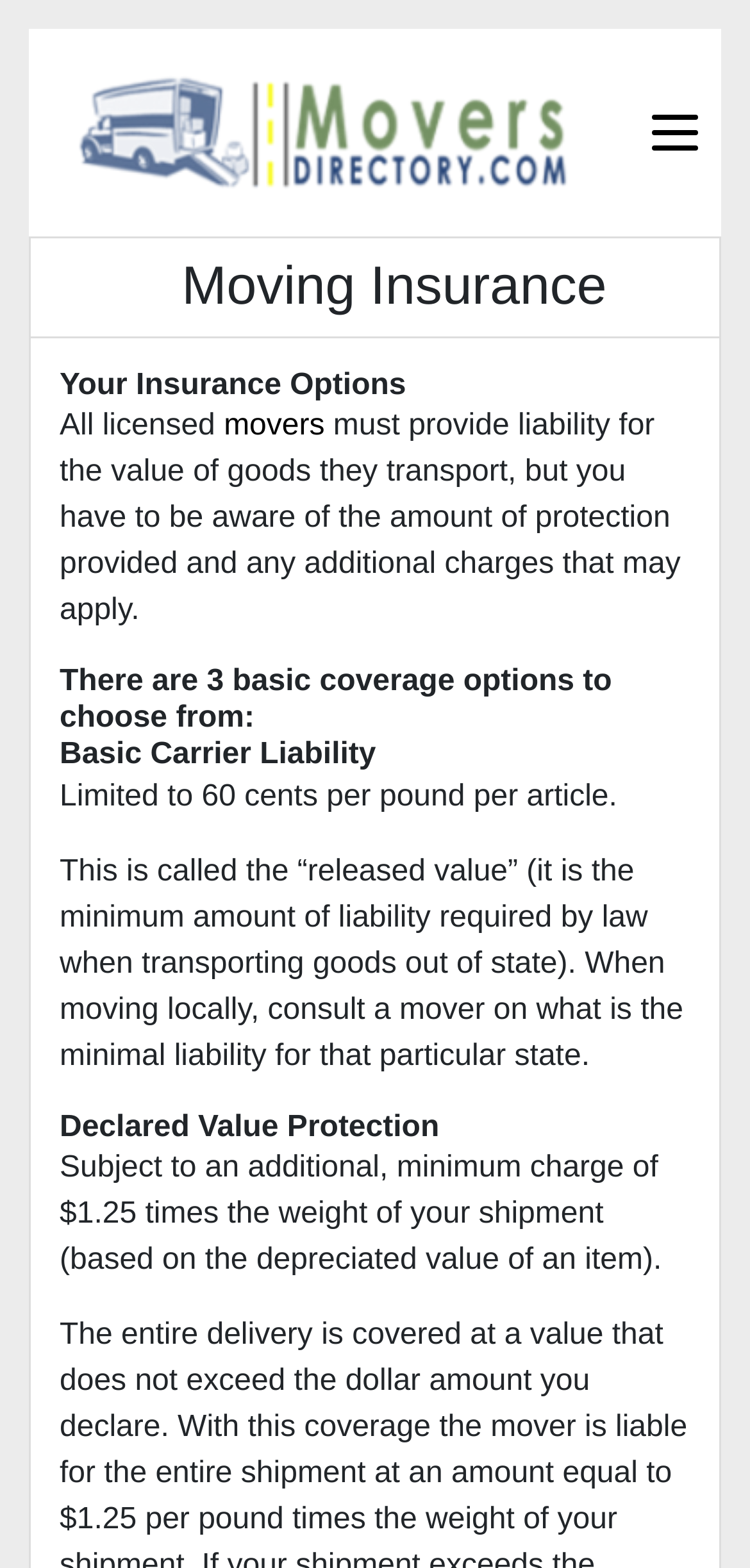What is the liability of the mover per pound?
Based on the image, give a concise answer in the form of a single word or short phrase.

1.25 per pound